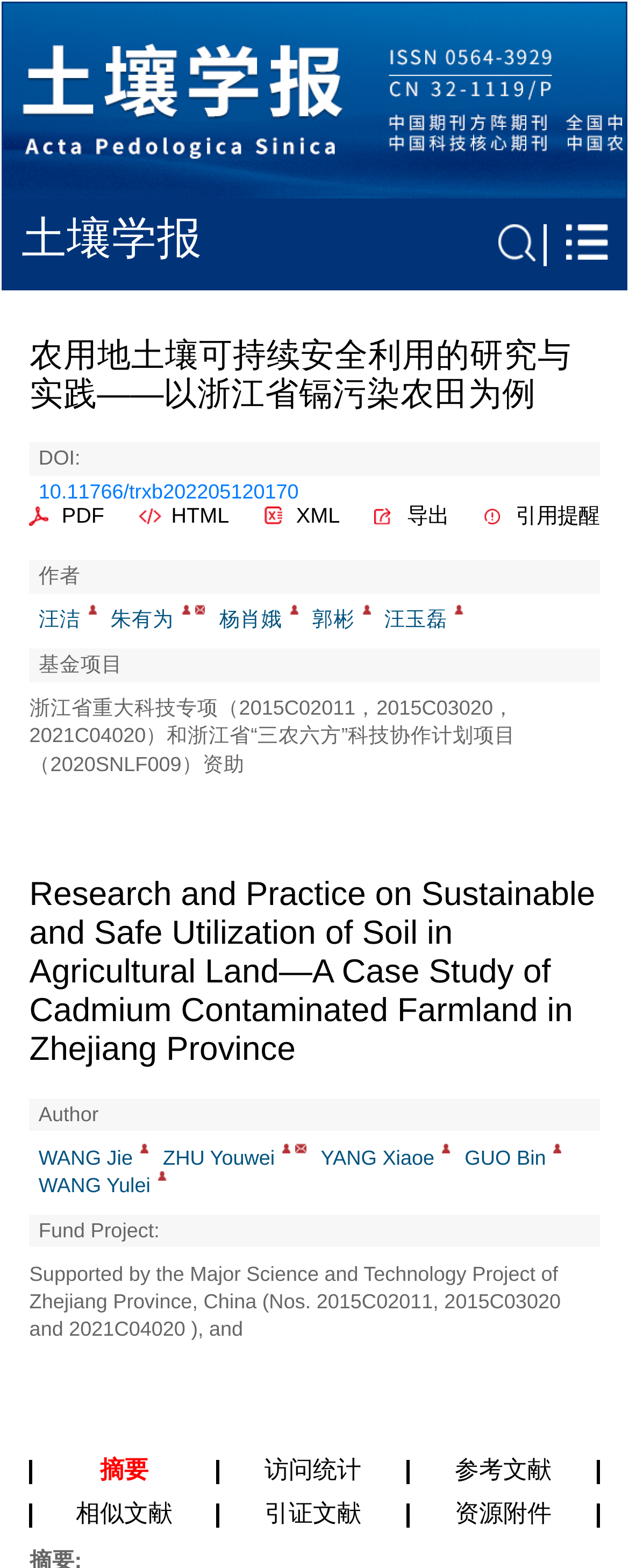Please respond to the question using a single word or phrase:
What is the funding source of this research?

Zhejiang Province Major Science and Technology Project